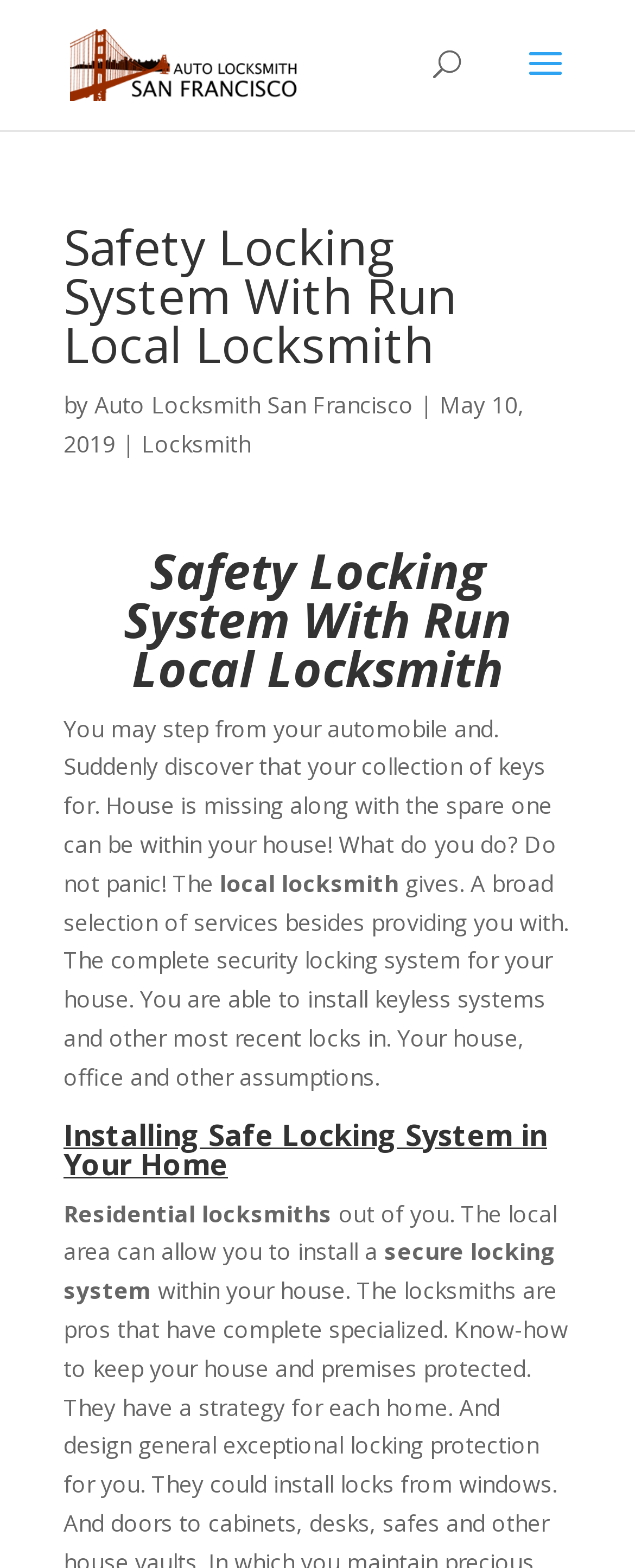What type of locks can be installed?
Based on the image, give a concise answer in the form of a single word or short phrase.

keyless systems and latest locks